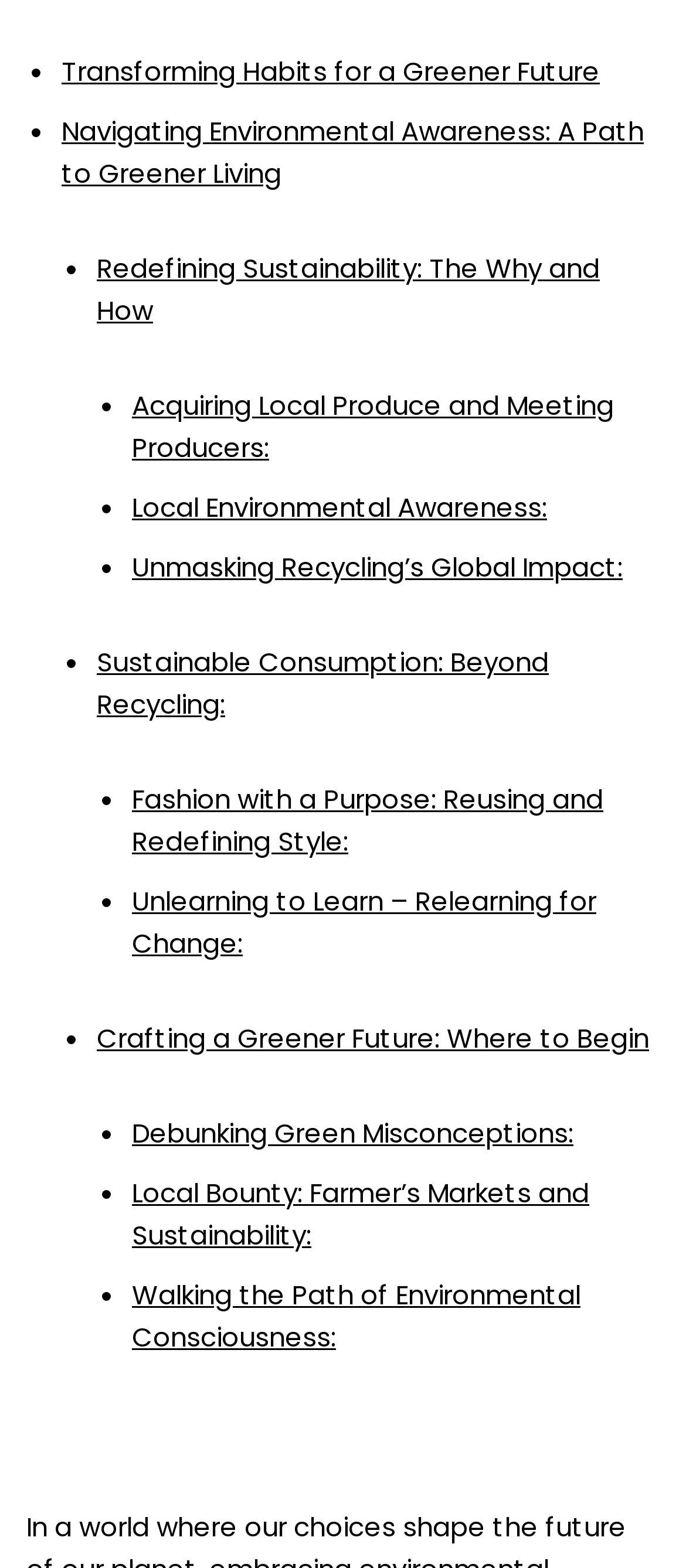Please identify the bounding box coordinates of the element I should click to complete this instruction: 'Click on 'Transforming Habits for a Greener Future''. The coordinates should be given as four float numbers between 0 and 1, like this: [left, top, right, bottom].

[0.09, 0.034, 0.874, 0.057]